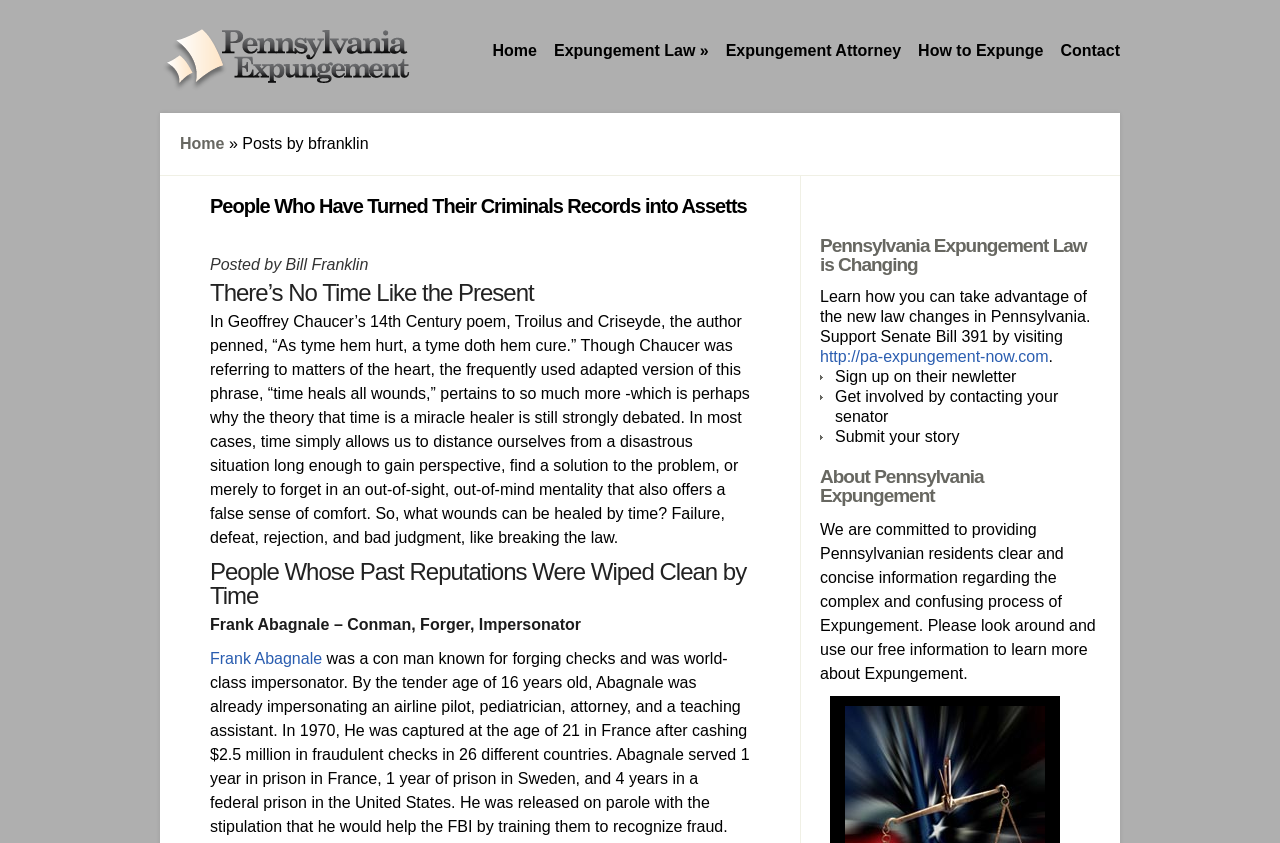Specify the bounding box coordinates of the region I need to click to perform the following instruction: "Click the 'Home' link". The coordinates must be four float numbers in the range of 0 to 1, i.e., [left, top, right, bottom].

[0.385, 0.049, 0.42, 0.072]